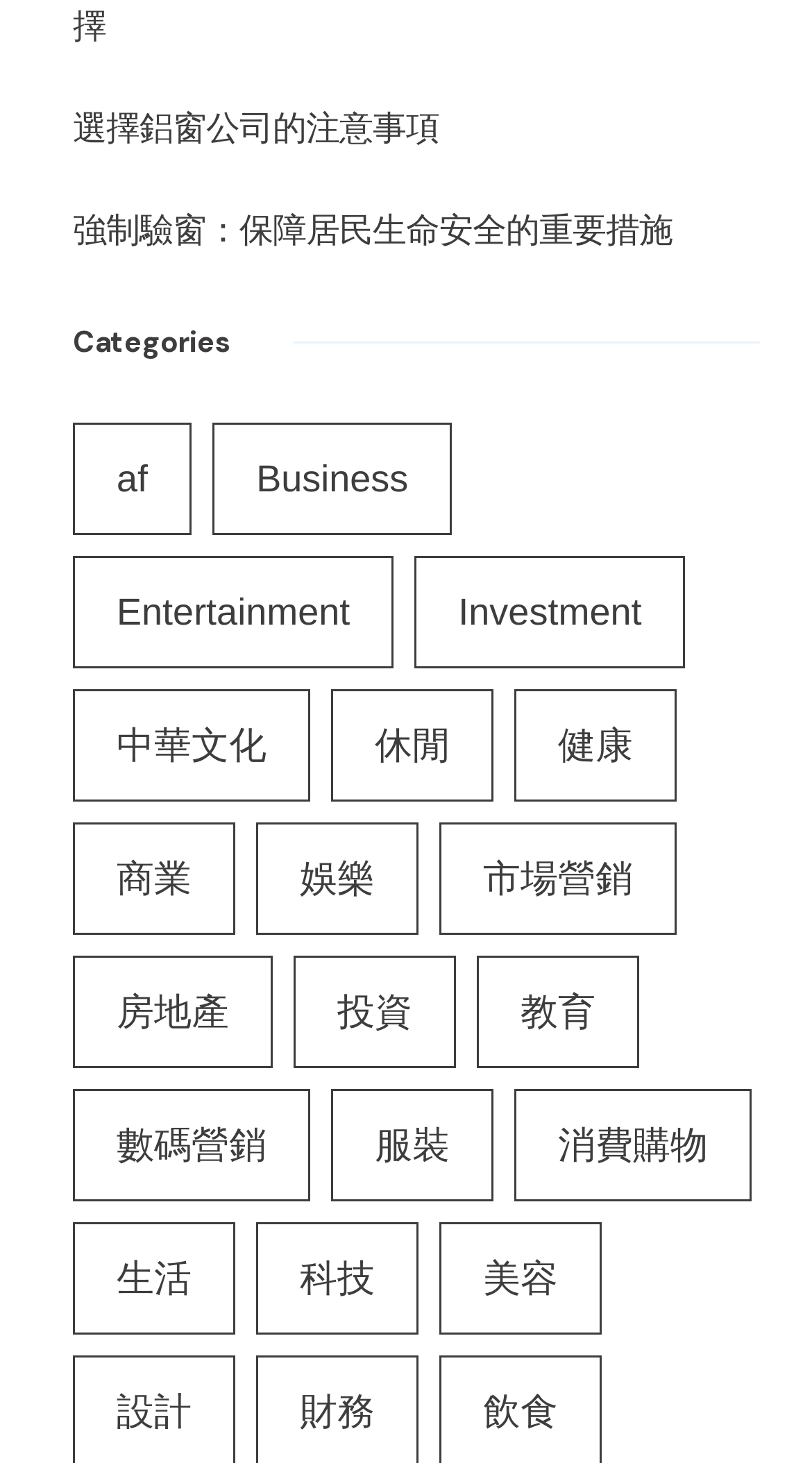How many categories are listed?
Use the image to answer the question with a single word or phrase.

17